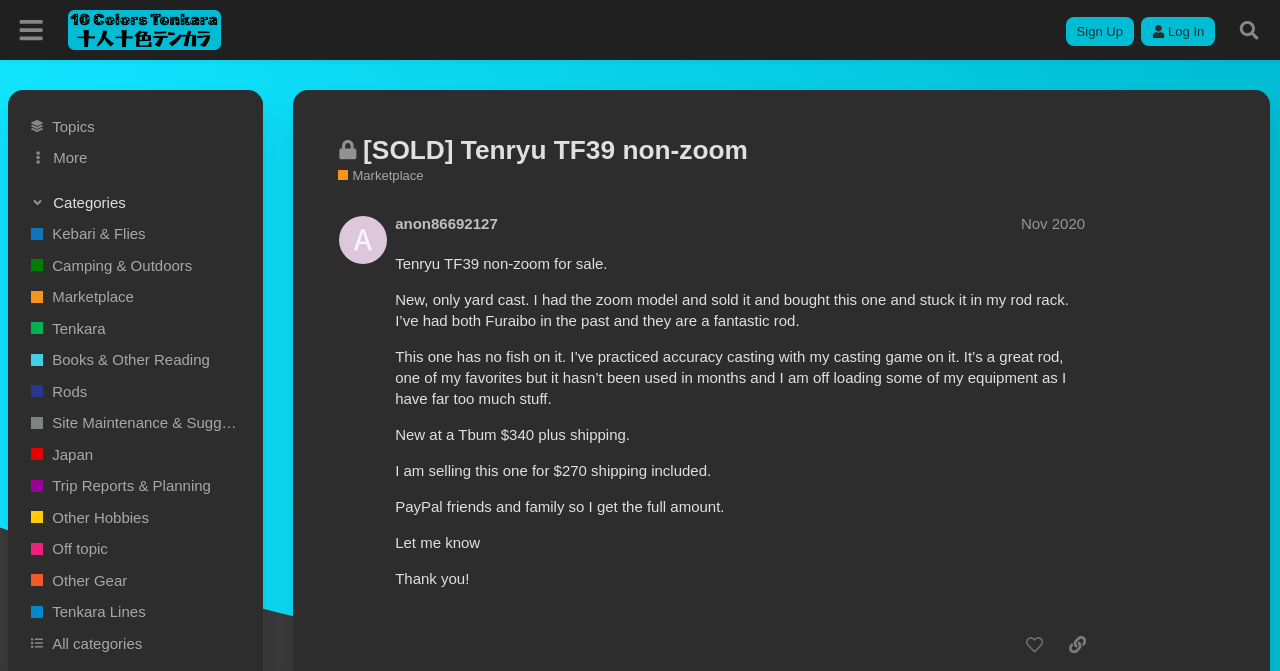Show the bounding box coordinates for the element that needs to be clicked to execute the following instruction: "Like this post". Provide the coordinates in the form of four float numbers between 0 and 1, i.e., [left, top, right, bottom].

[0.794, 0.935, 0.823, 0.985]